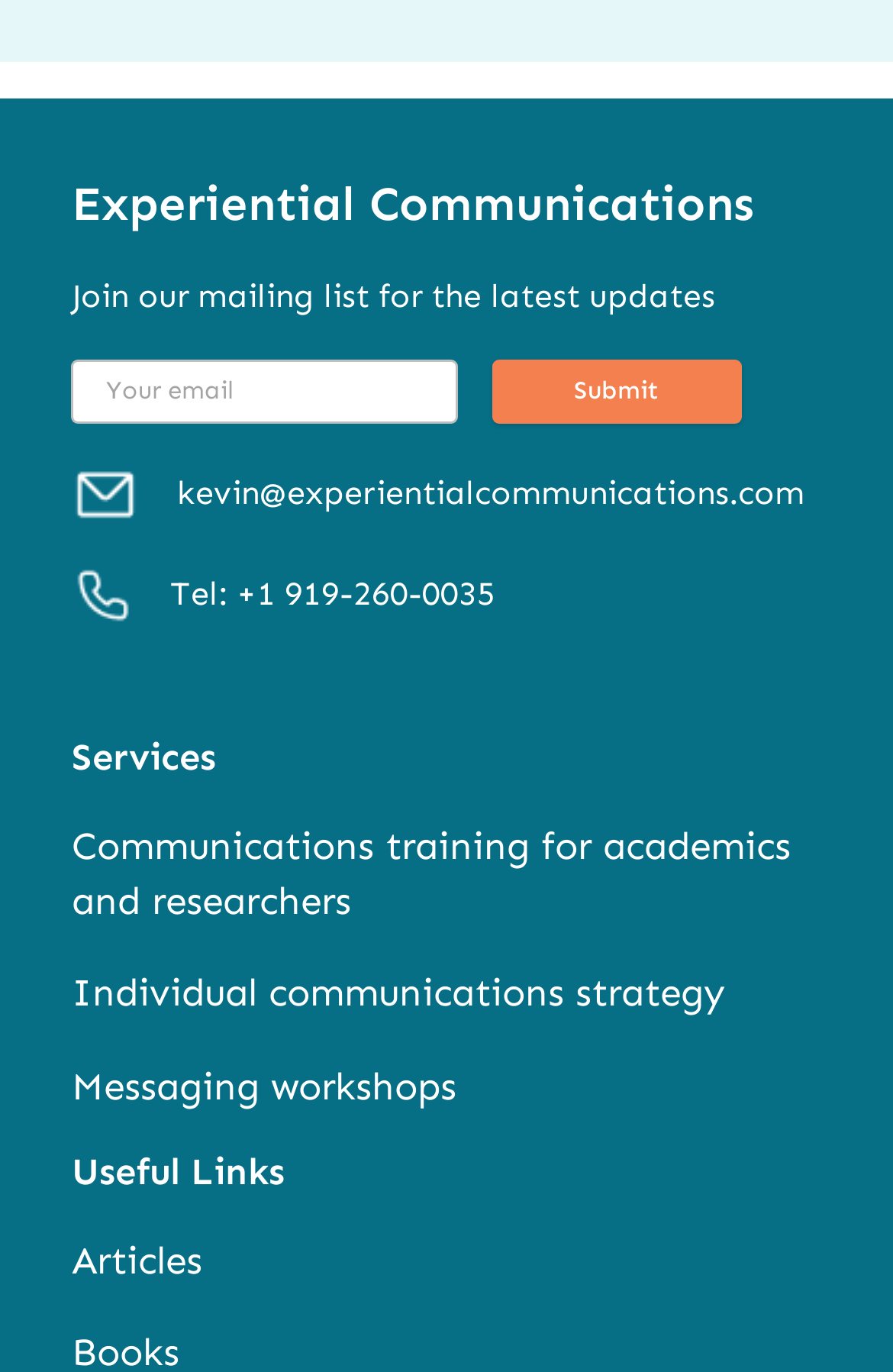Identify the bounding box for the UI element described as: "Individual communications strategy". Ensure the coordinates are four float numbers between 0 and 1, formatted as [left, top, right, bottom].

[0.08, 0.703, 0.811, 0.744]